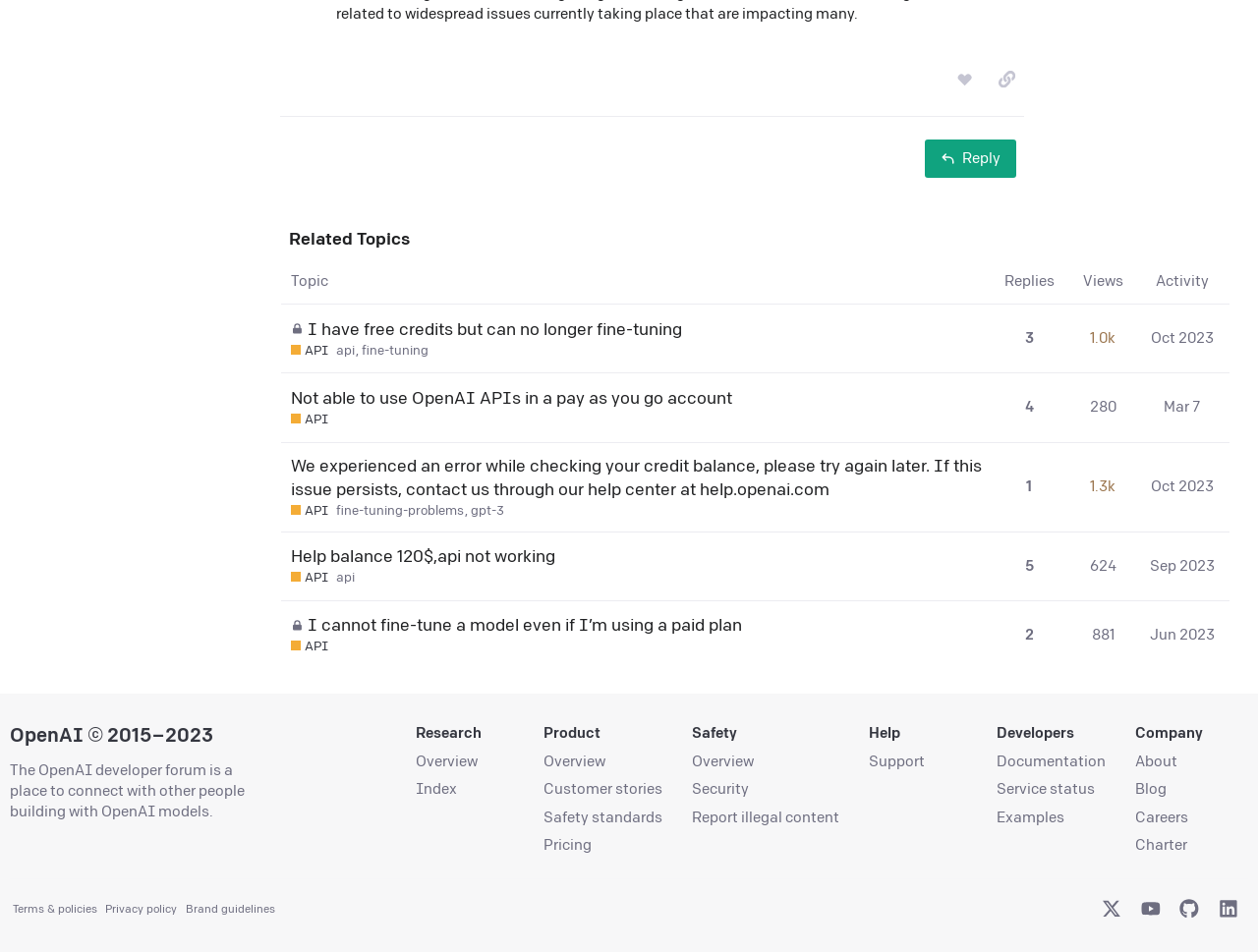Determine the bounding box coordinates for the UI element described. Format the coordinates as (top-left x, top-left y, bottom-right x, bottom-right y) and ensure all values are between 0 and 1. Element description: Oct 2023

[0.911, 0.331, 0.969, 0.381]